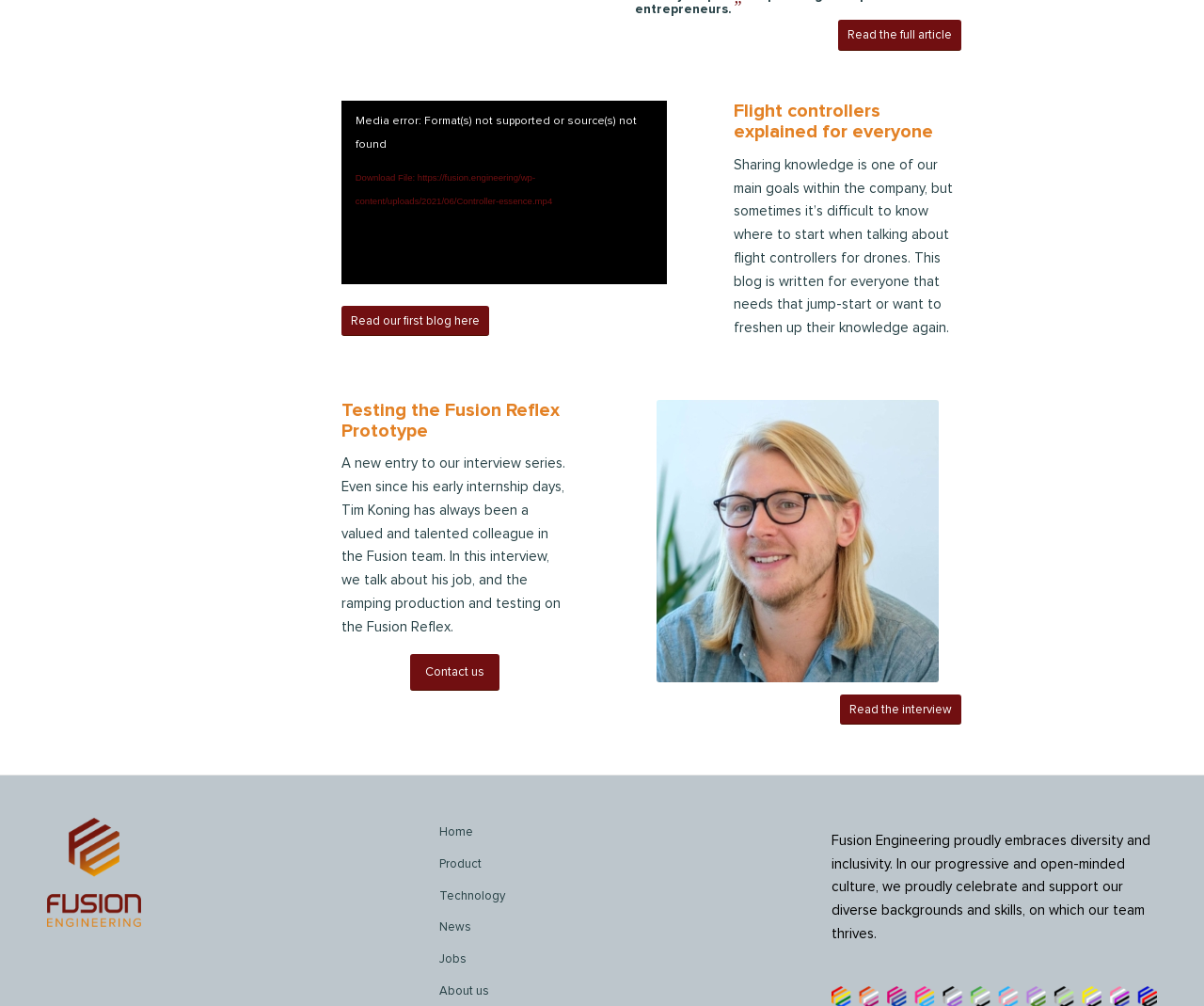Determine the bounding box coordinates of the clickable element to achieve the following action: 'Read the full article'. Provide the coordinates as four float values between 0 and 1, formatted as [left, top, right, bottom].

[0.696, 0.019, 0.798, 0.05]